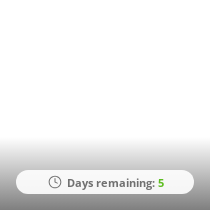Using the information from the screenshot, answer the following question thoroughly:
What color is the text 'Days remaining: 5'?

The caption highlights that the text 'Days remaining: 5' is in green color, which is used to emphasize the time left for the promotion. This color choice is likely intended to draw attention to the urgency of the offer.